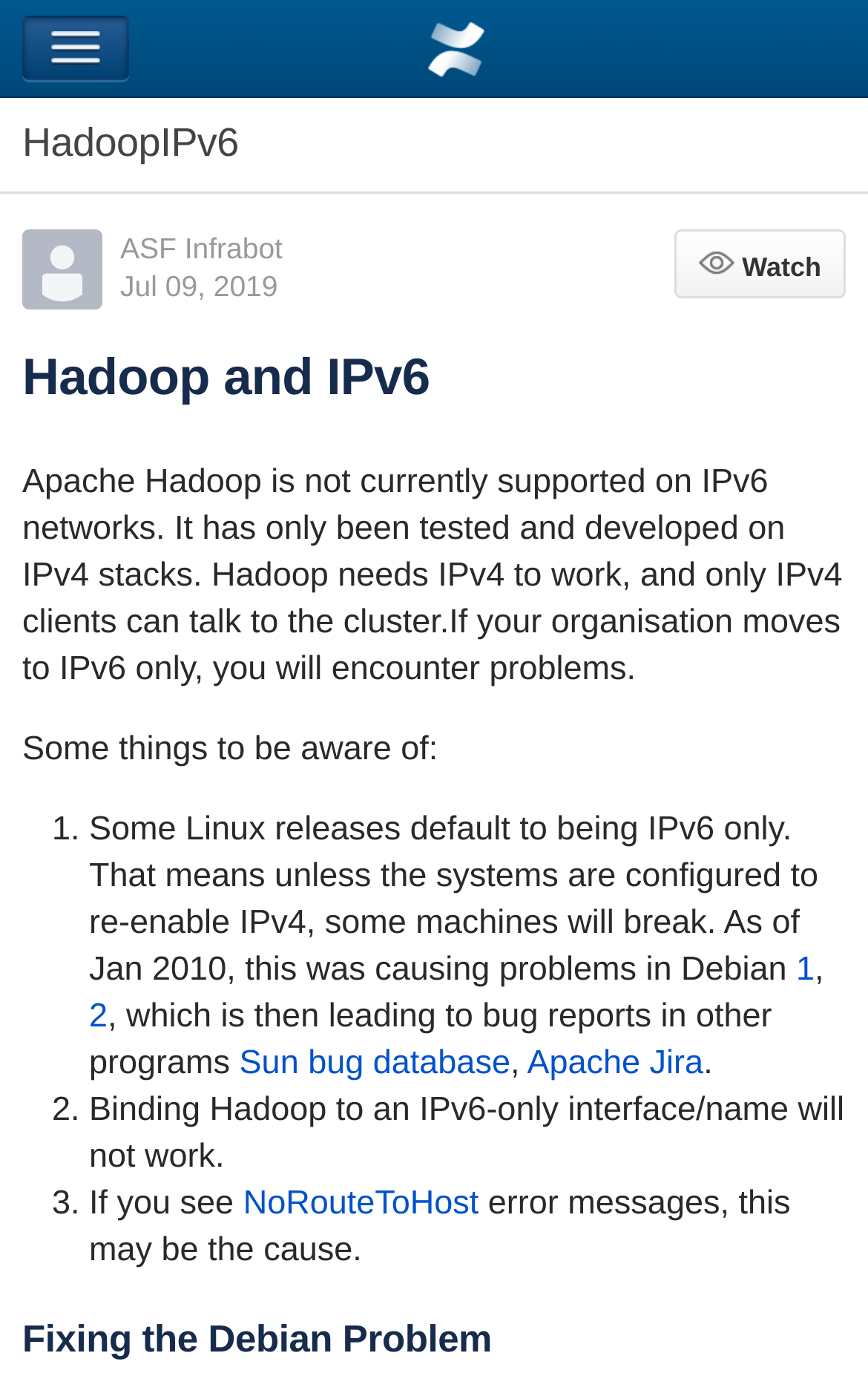Who is the author of the article?
Provide an in-depth answer to the question, covering all aspects.

I found the author's name by looking at the link 'ASF Infrabot' which is located near the author's avatar image. This suggests that ASF Infrabot is the author of the article.